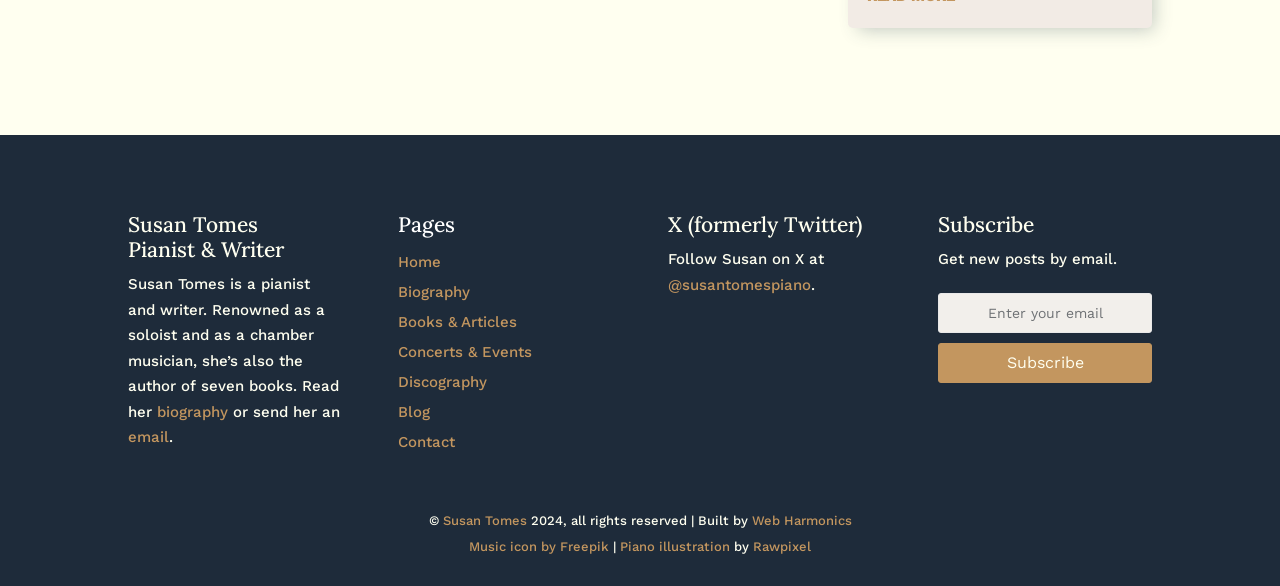Identify the bounding box coordinates for the element you need to click to achieve the following task: "Read Susan Tomes' biography". The coordinates must be four float values ranging from 0 to 1, formatted as [left, top, right, bottom].

[0.123, 0.687, 0.178, 0.718]